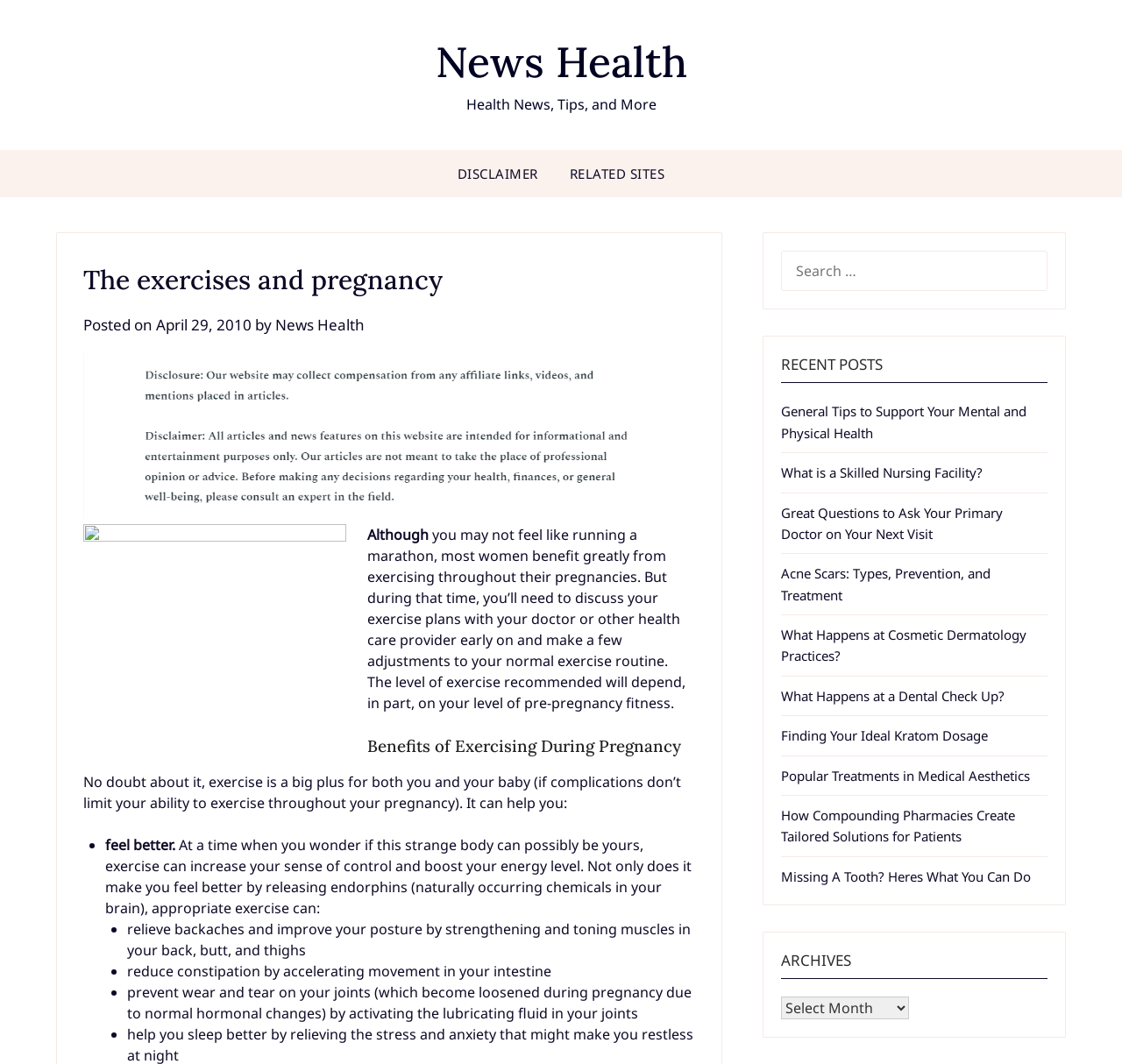Using the provided description Finding Your Ideal Kratom Dosage, find the bounding box coordinates for the UI element. Provide the coordinates in (top-left x, top-left y, bottom-right x, bottom-right y) format, ensuring all values are between 0 and 1.

[0.696, 0.683, 0.881, 0.7]